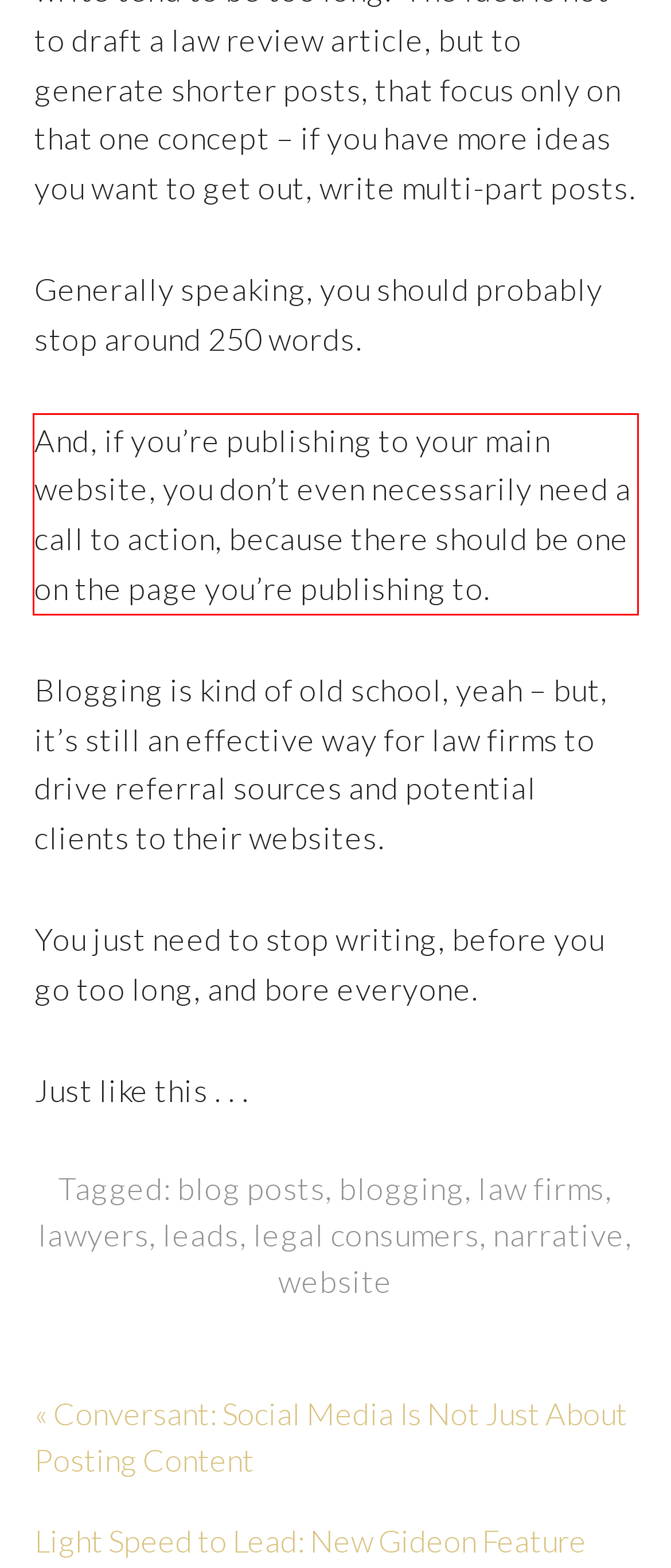Please analyze the screenshot of a webpage and extract the text content within the red bounding box using OCR.

And, if you’re publishing to your main website, you don’t even necessarily need a call to action, because there should be one on the page you’re publishing to.